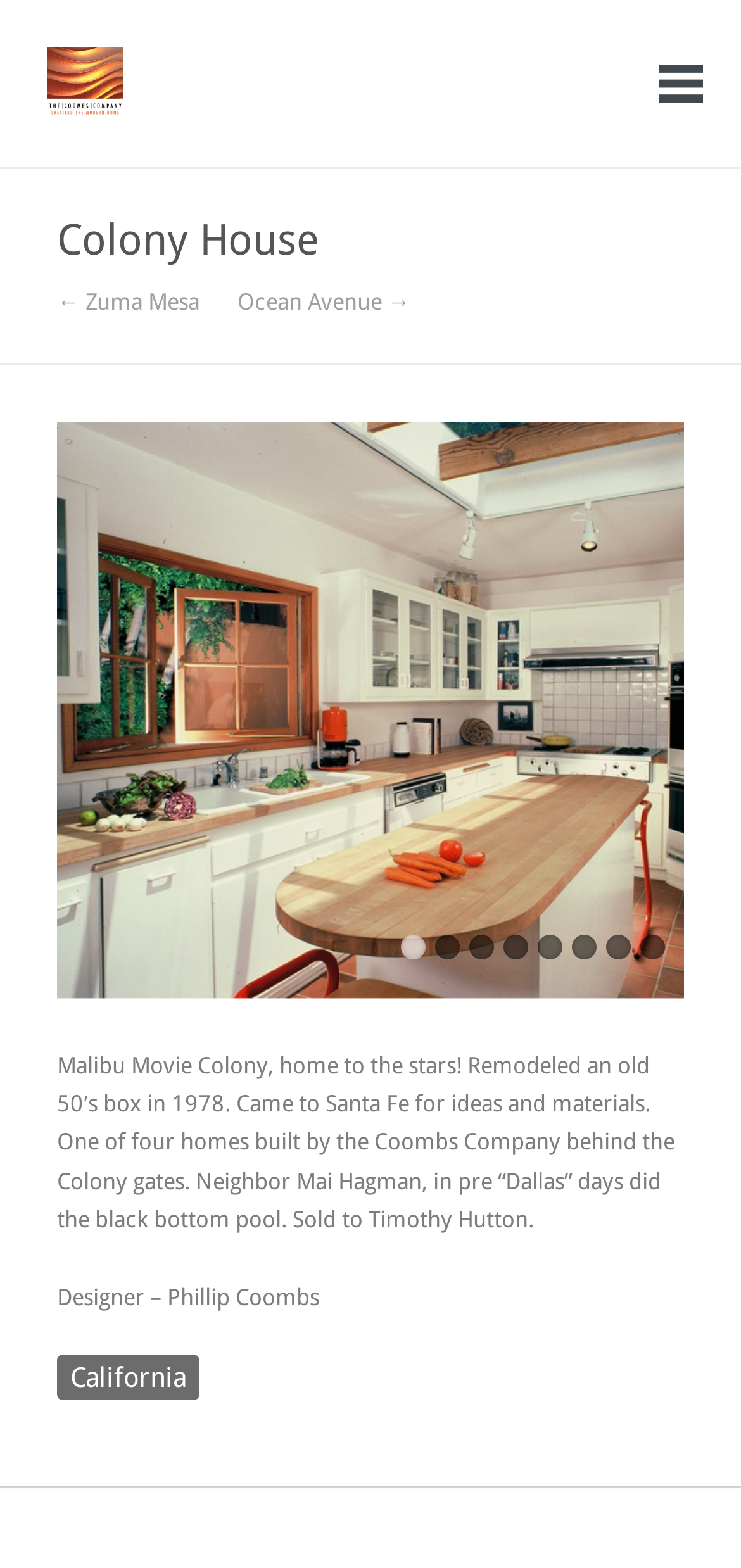What is the location of the Colony House?
Use the information from the screenshot to give a comprehensive response to the question.

The location of the Colony House can be inferred from the text in the StaticText element, which mentions 'Malibu Movie Colony, home to the stars!'. This suggests that the Colony House is located in Malibu.